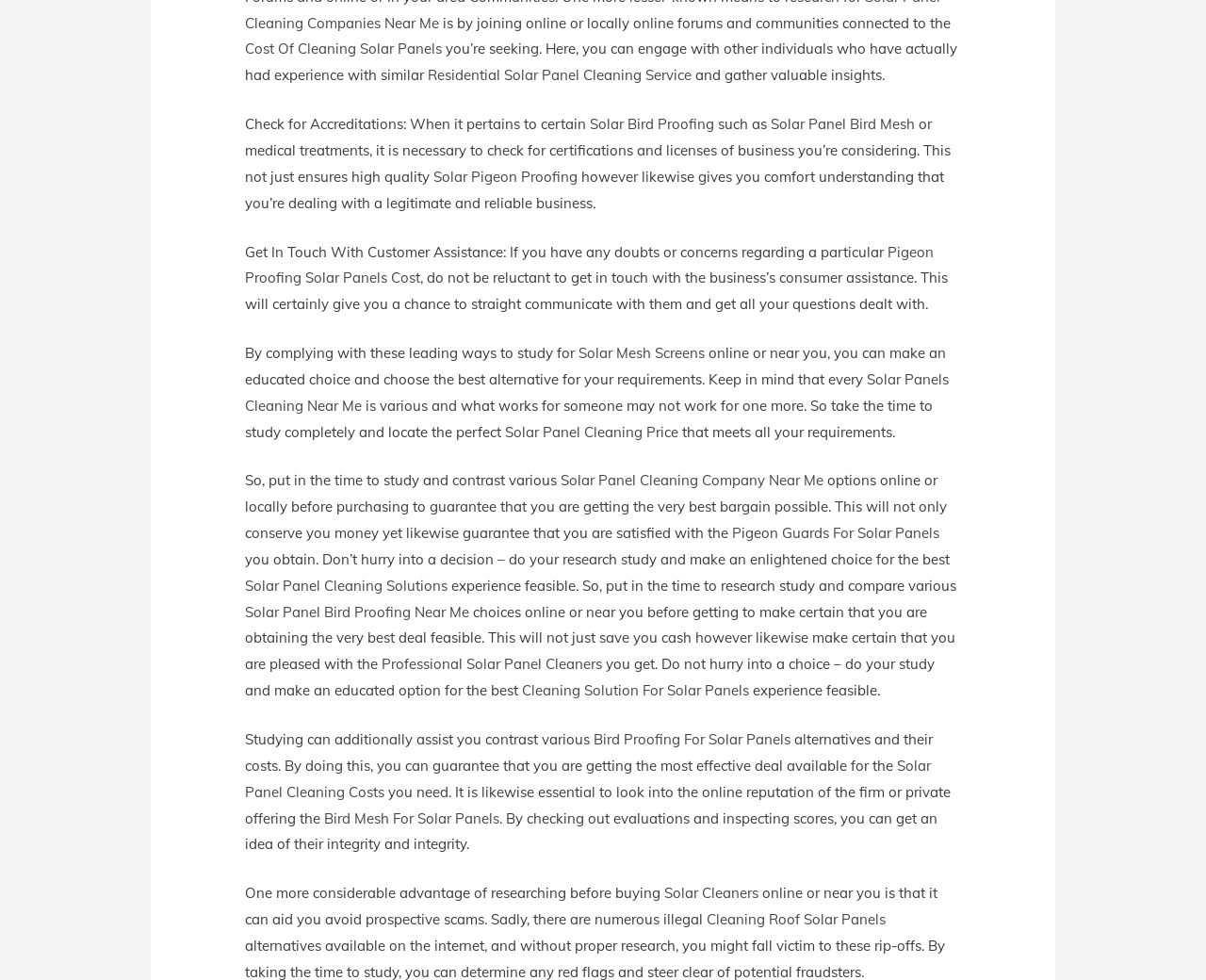Please locate the UI element described by "Solar Cleaners" and provide its bounding box coordinates.

[0.551, 0.902, 0.629, 0.92]